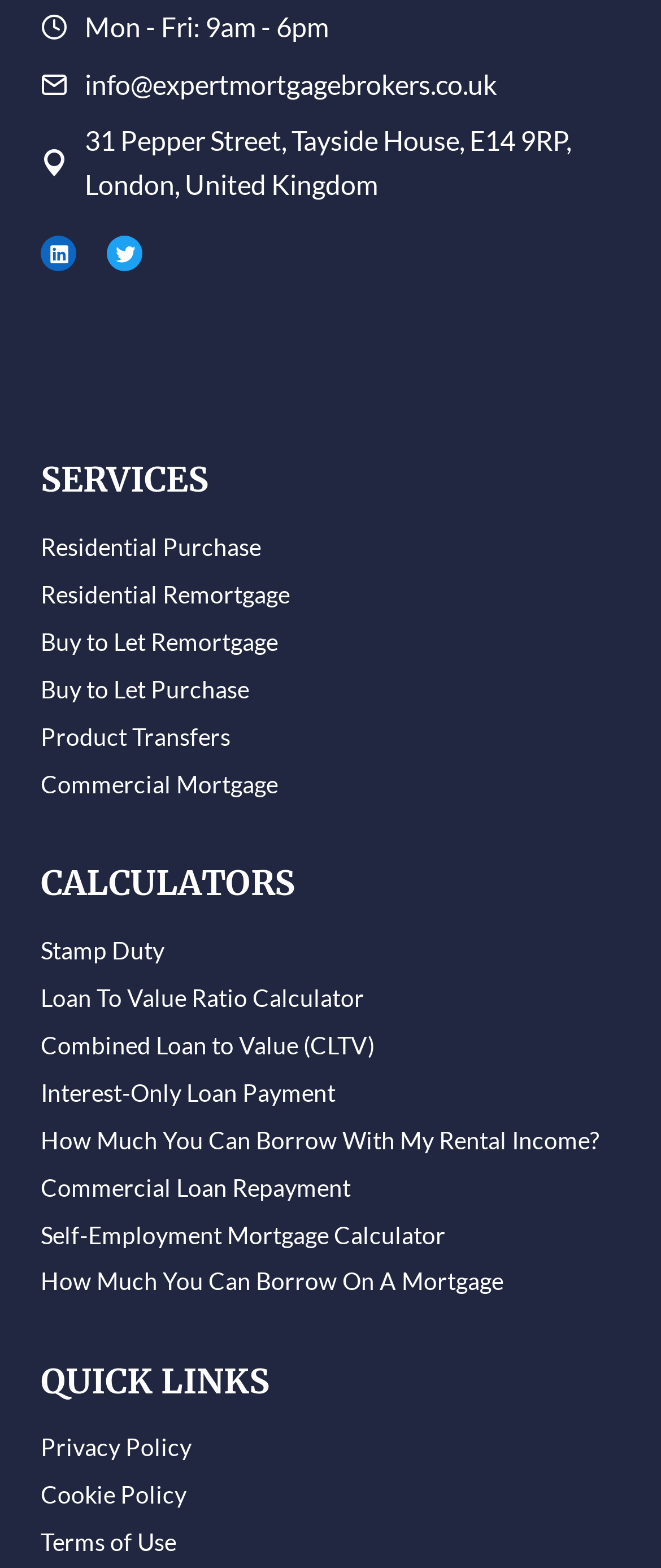What is the 'QUICK LINKS' section used for?
Provide a concise answer using a single word or phrase based on the image.

To provide quick access to important pages